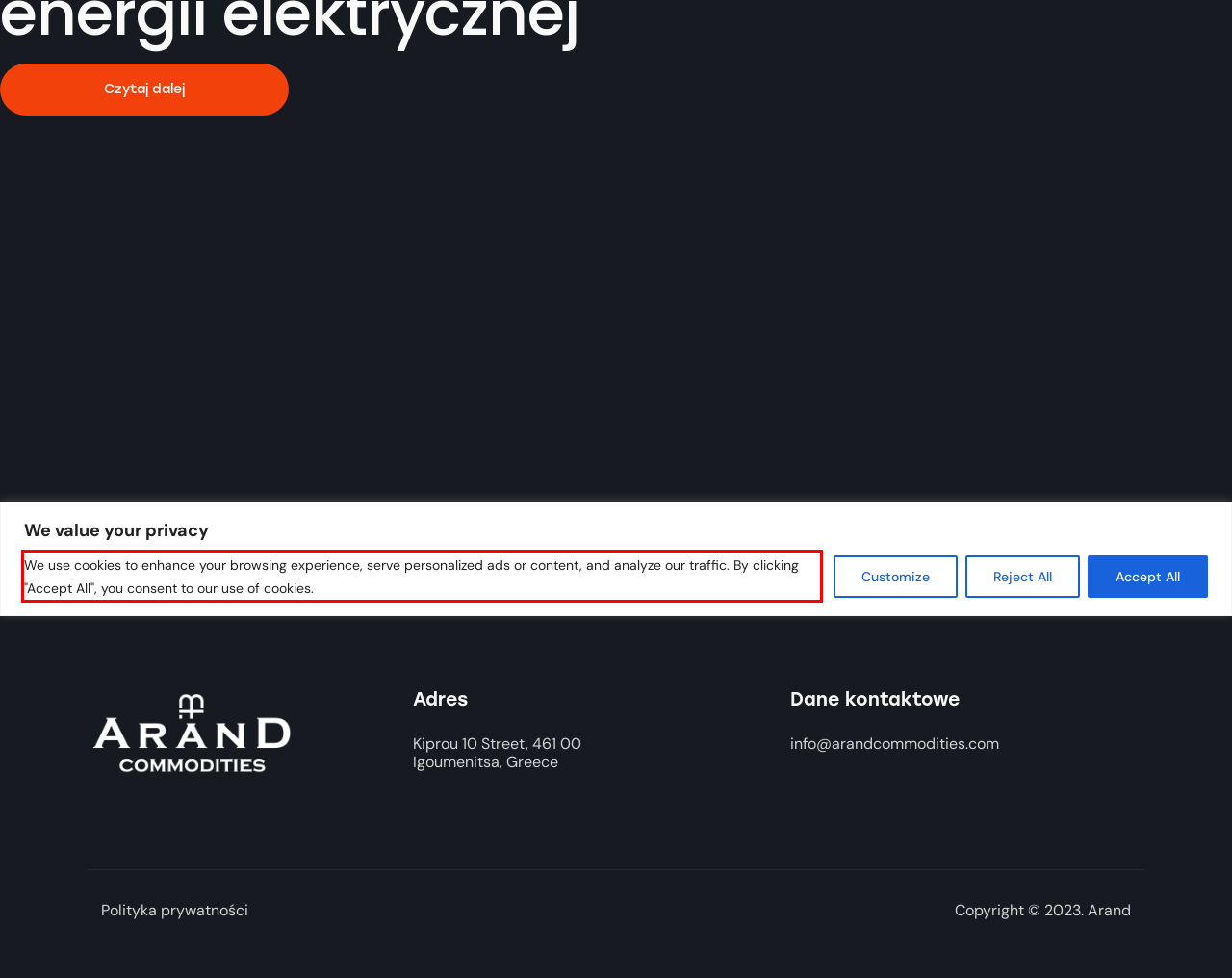Within the screenshot of the webpage, locate the red bounding box and use OCR to identify and provide the text content inside it.

We use cookies to enhance your browsing experience, serve personalized ads or content, and analyze our traffic. By clicking "Accept All", you consent to our use of cookies.